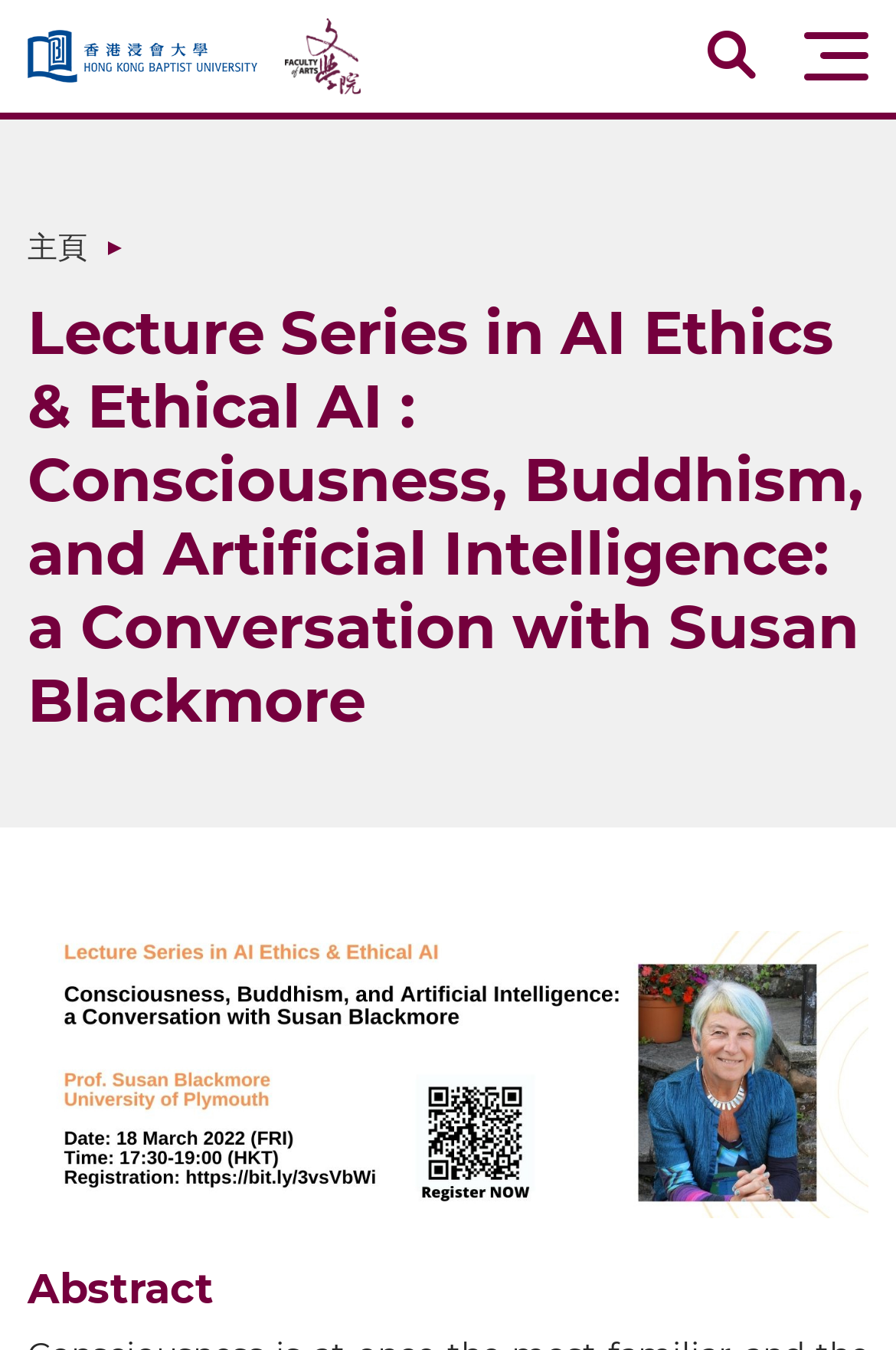What is the visual content of the banner image? Based on the image, give a response in one word or a short phrase.

Unknown